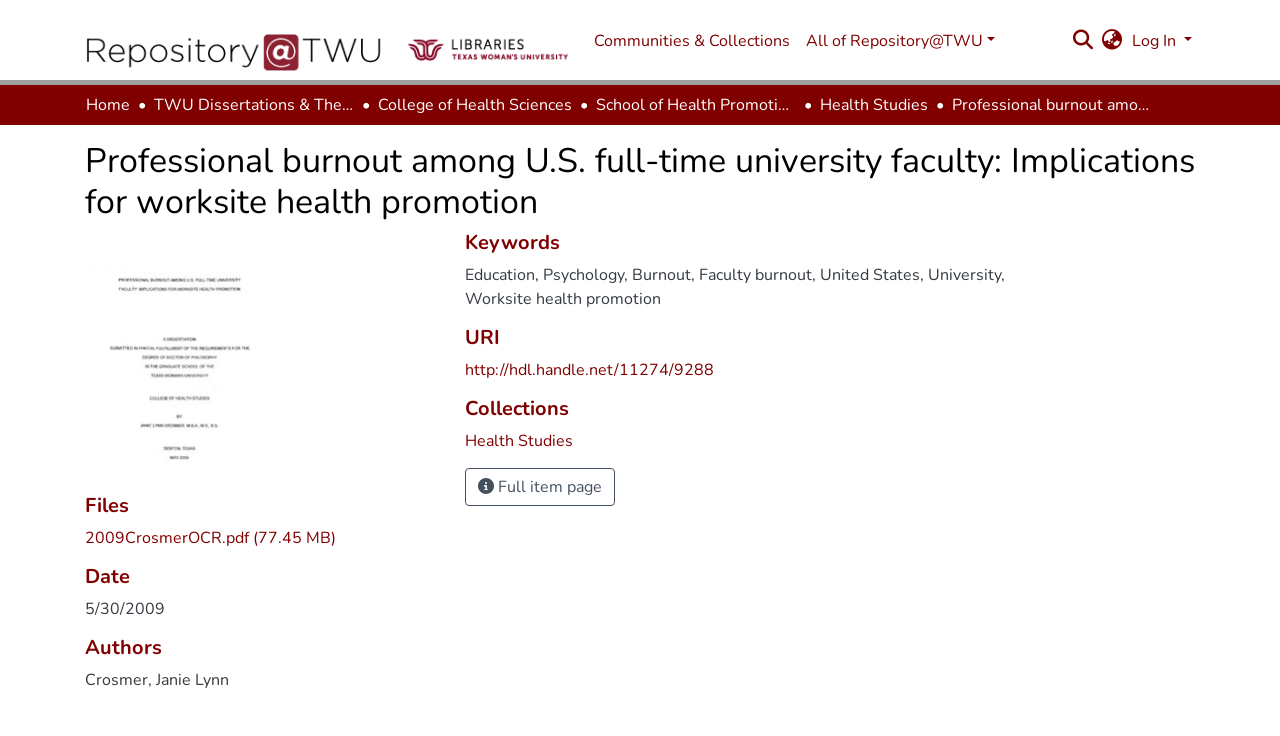Can you specify the bounding box coordinates of the area that needs to be clicked to fulfill the following instruction: "Search for a repository"?

[0.833, 0.028, 0.856, 0.079]